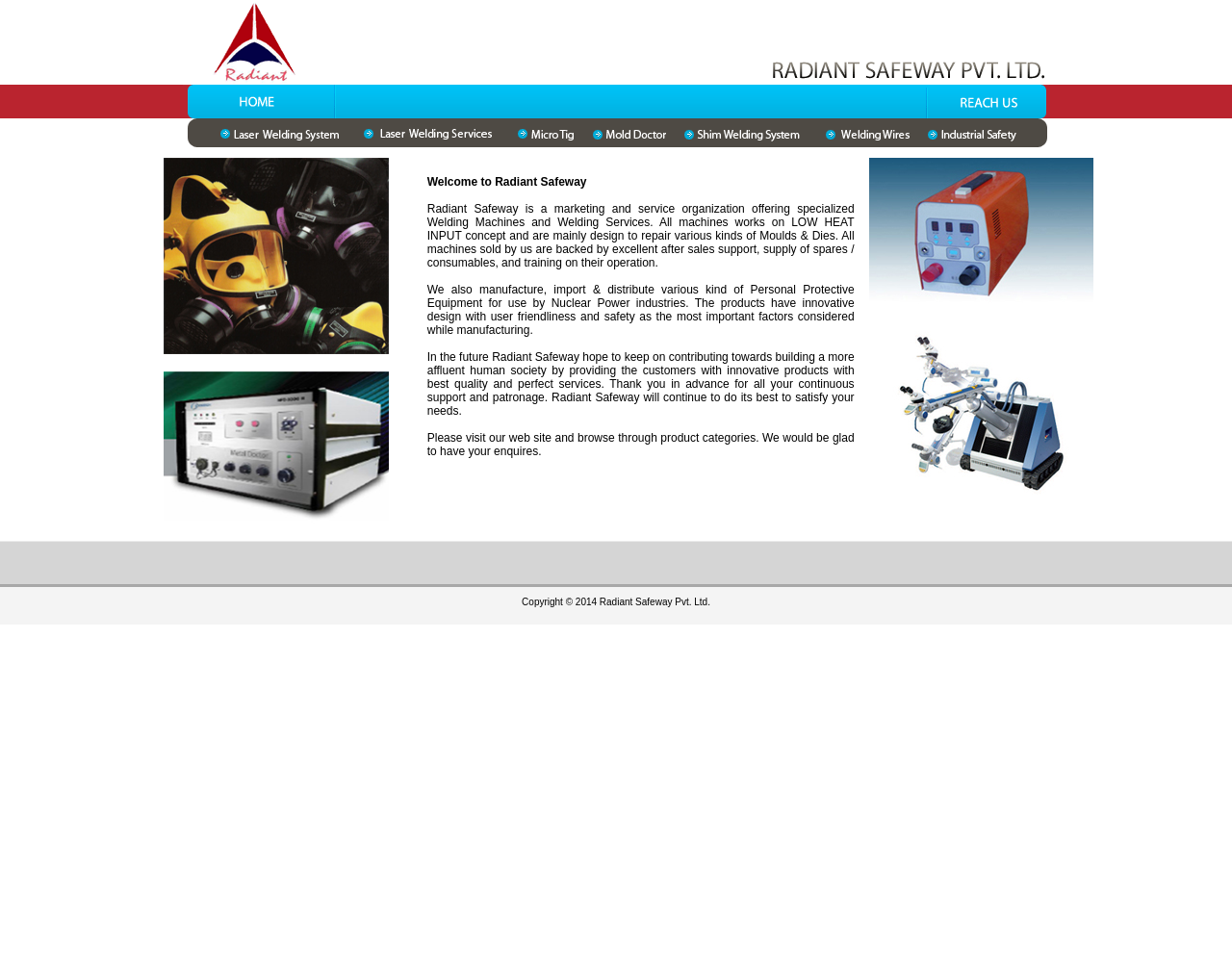What is the purpose of the images on the webpage? Please answer the question using a single word or phrase based on the image.

Decoration or illustration